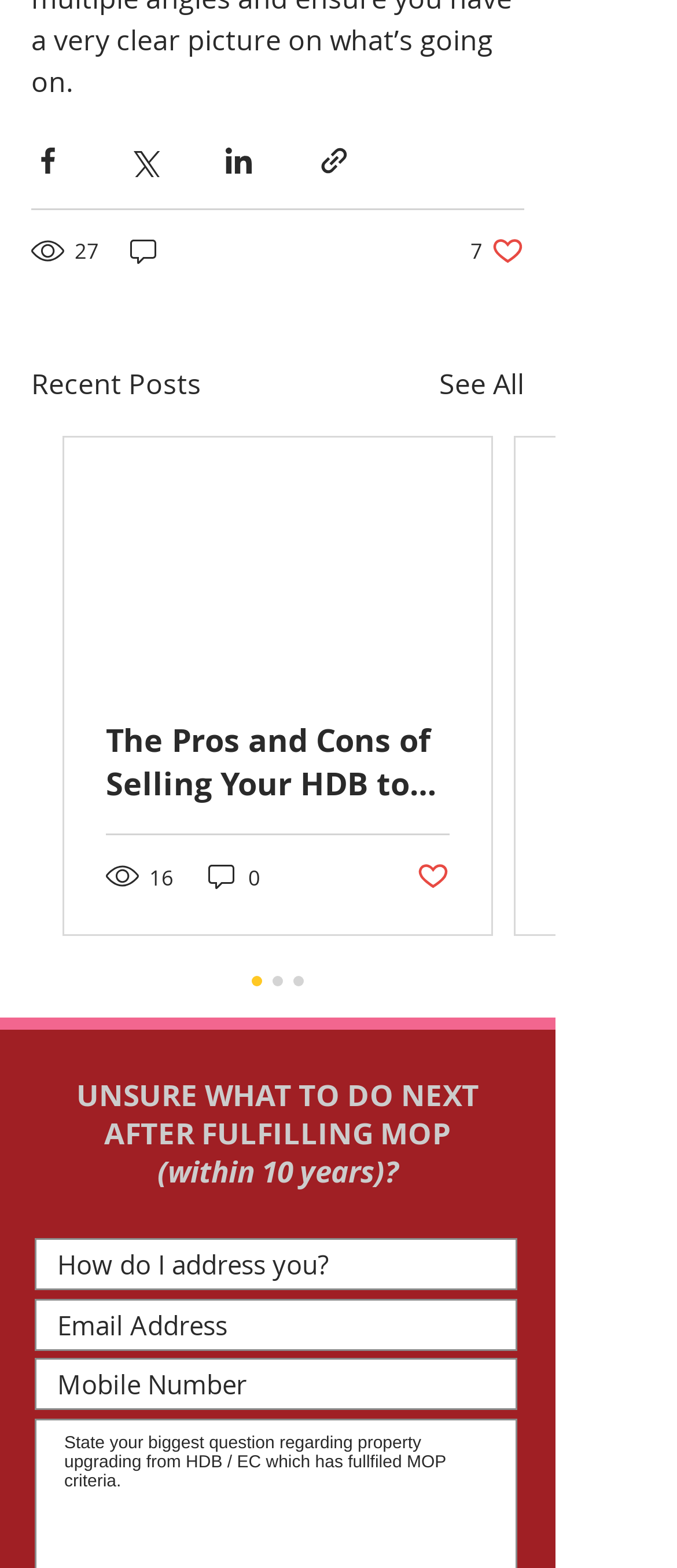Carefully examine the image and provide an in-depth answer to the question: What is the title of the first article?

The title of the first article is 'The Pros and Cons of Selling Your HDB to Upgrade to an Executive Condo', which is a link within the article section.